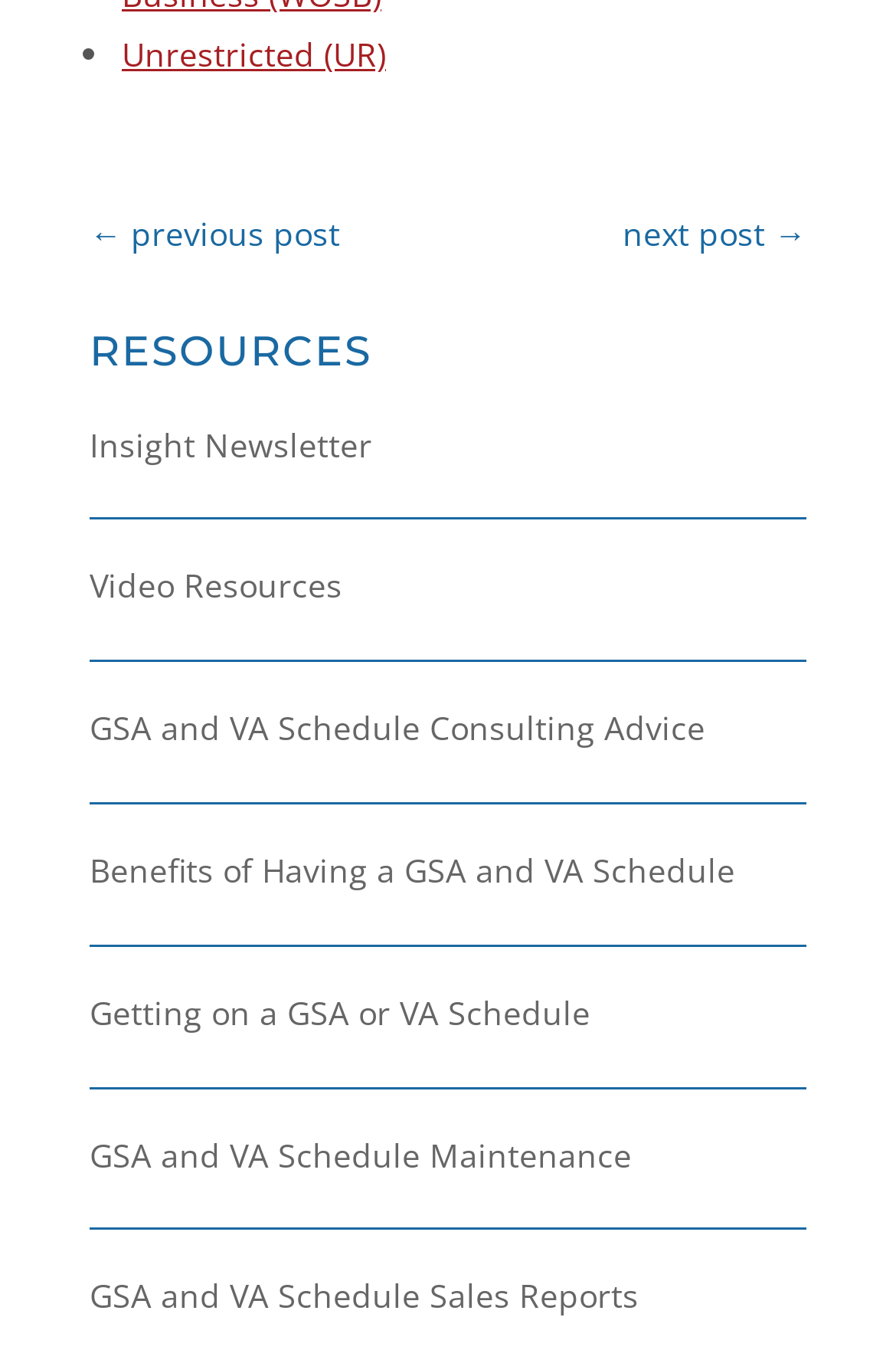Please identify the bounding box coordinates of the area that needs to be clicked to fulfill the following instruction: "Get Insight Newsletter."

[0.1, 0.31, 0.415, 0.342]